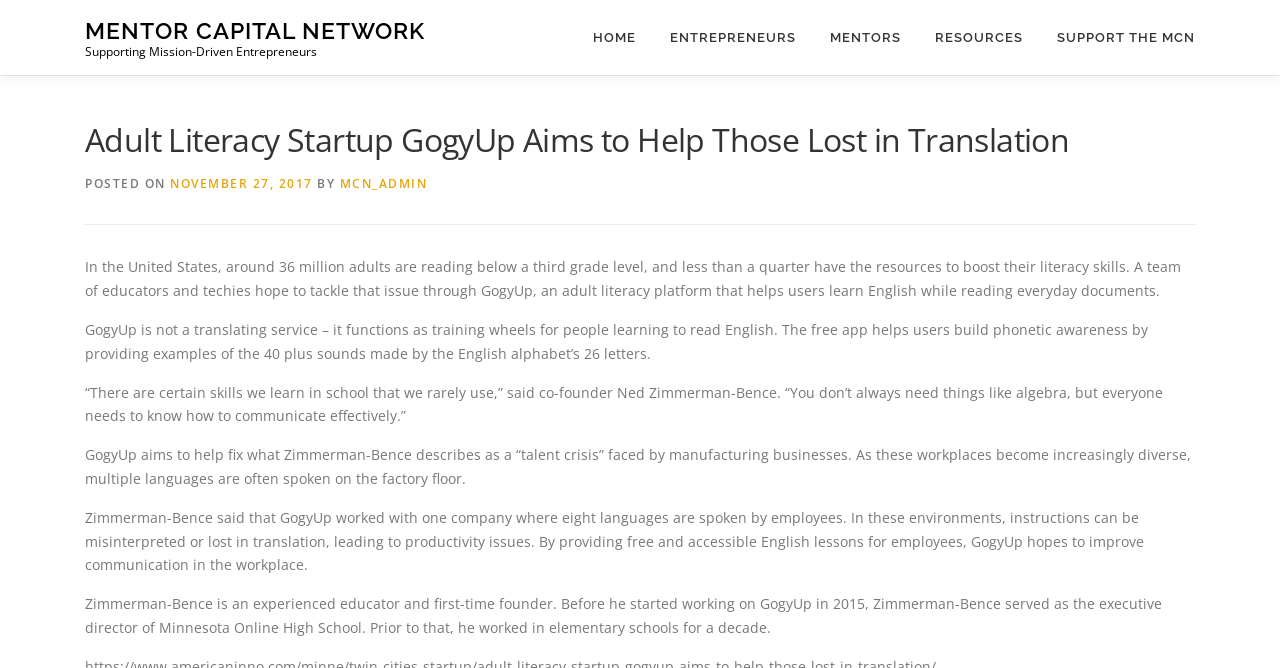Predict the bounding box of the UI element that fits this description: "November 27, 2017October 14, 2020".

[0.133, 0.262, 0.244, 0.287]